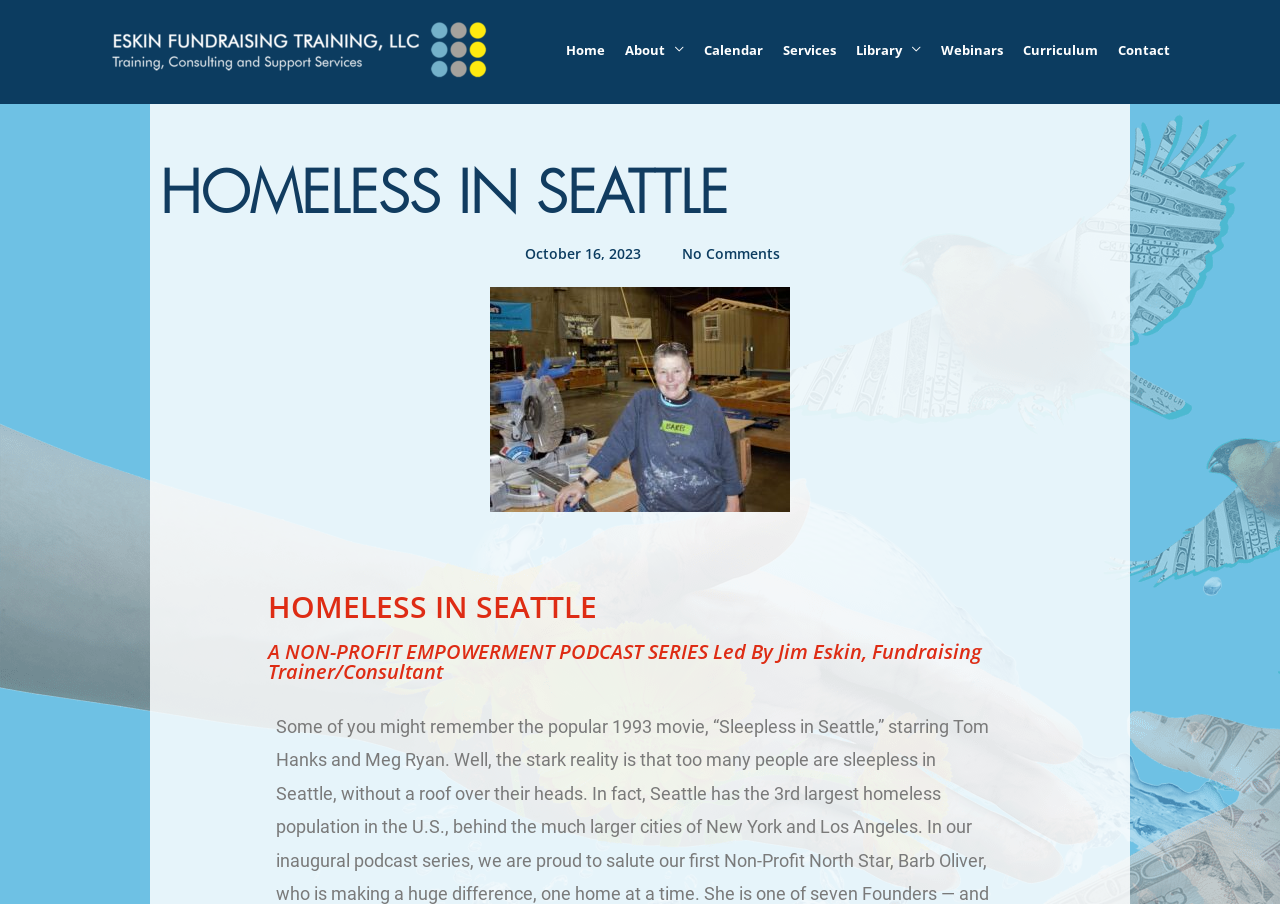Determine the bounding box of the UI element mentioned here: "October 16, 2023". The coordinates must be in the format [left, top, right, bottom] with values ranging from 0 to 1.

[0.391, 0.267, 0.501, 0.295]